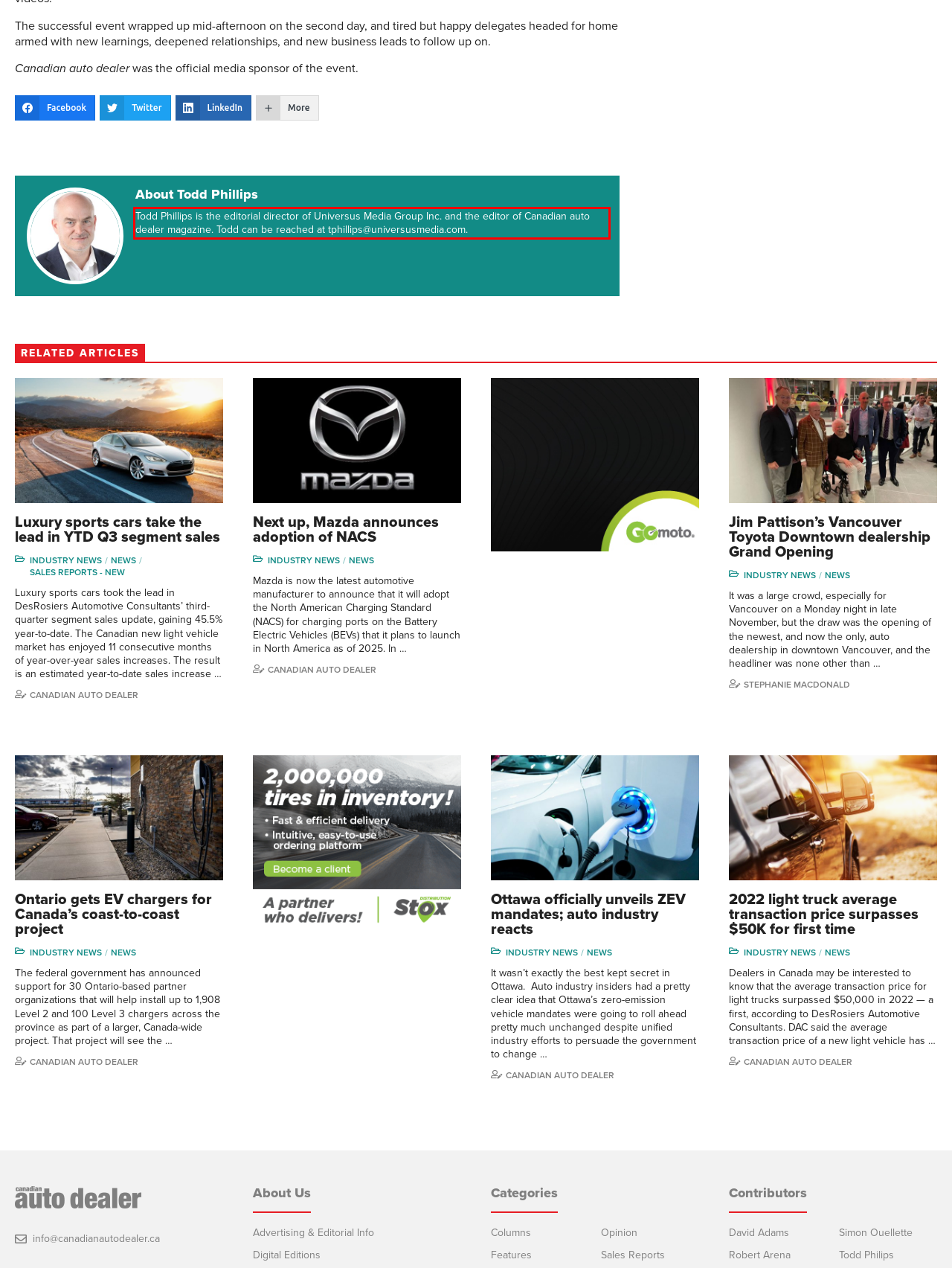In the screenshot of the webpage, find the red bounding box and perform OCR to obtain the text content restricted within this red bounding box.

Todd Phillips is the editorial director of Universus Media Group Inc. and the editor of Canadian auto dealer magazine. Todd can be reached at tphillips@universusmedia.com.